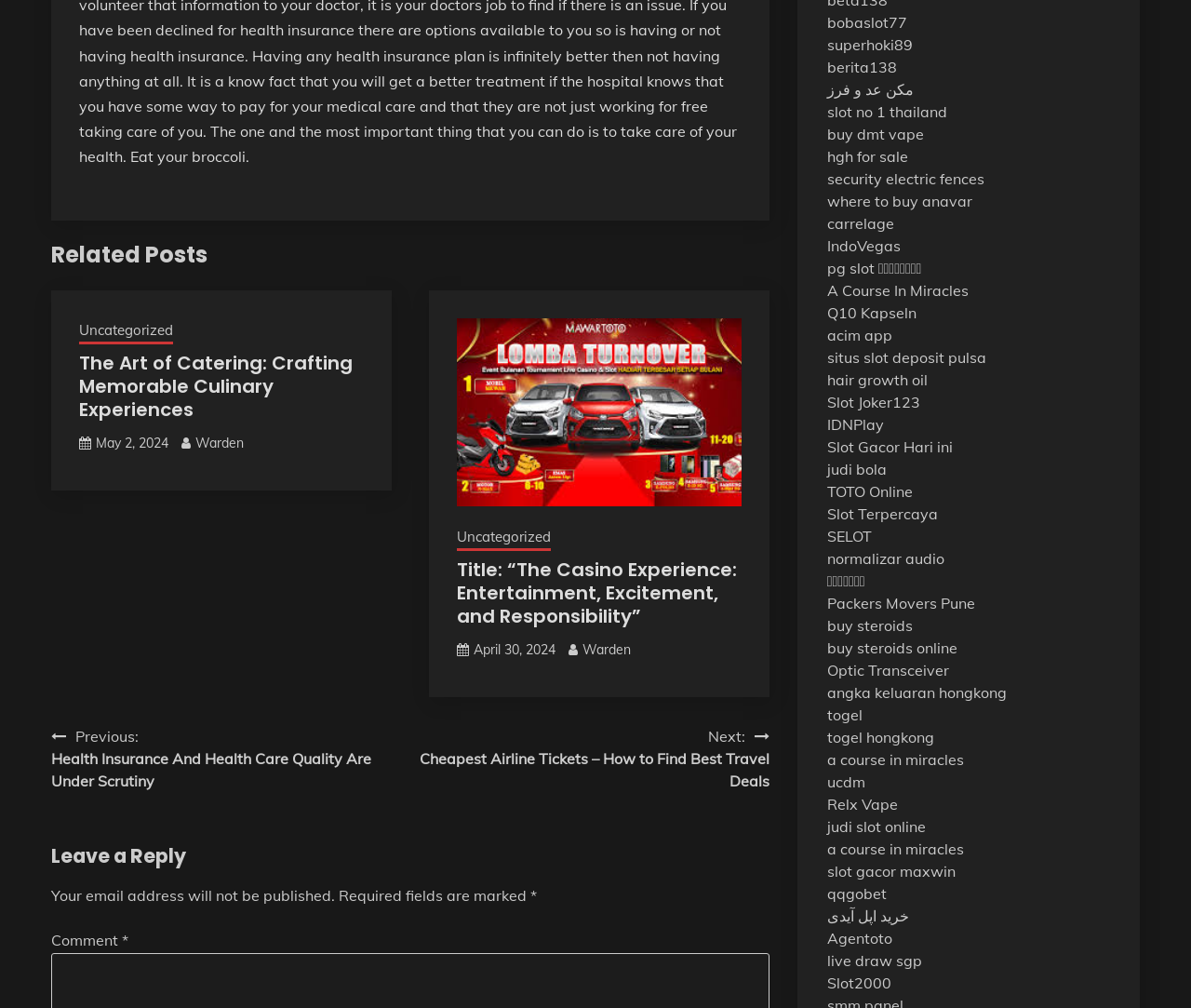Kindly determine the bounding box coordinates for the clickable area to achieve the given instruction: "Click on 'Related Posts'".

[0.043, 0.237, 0.646, 0.27]